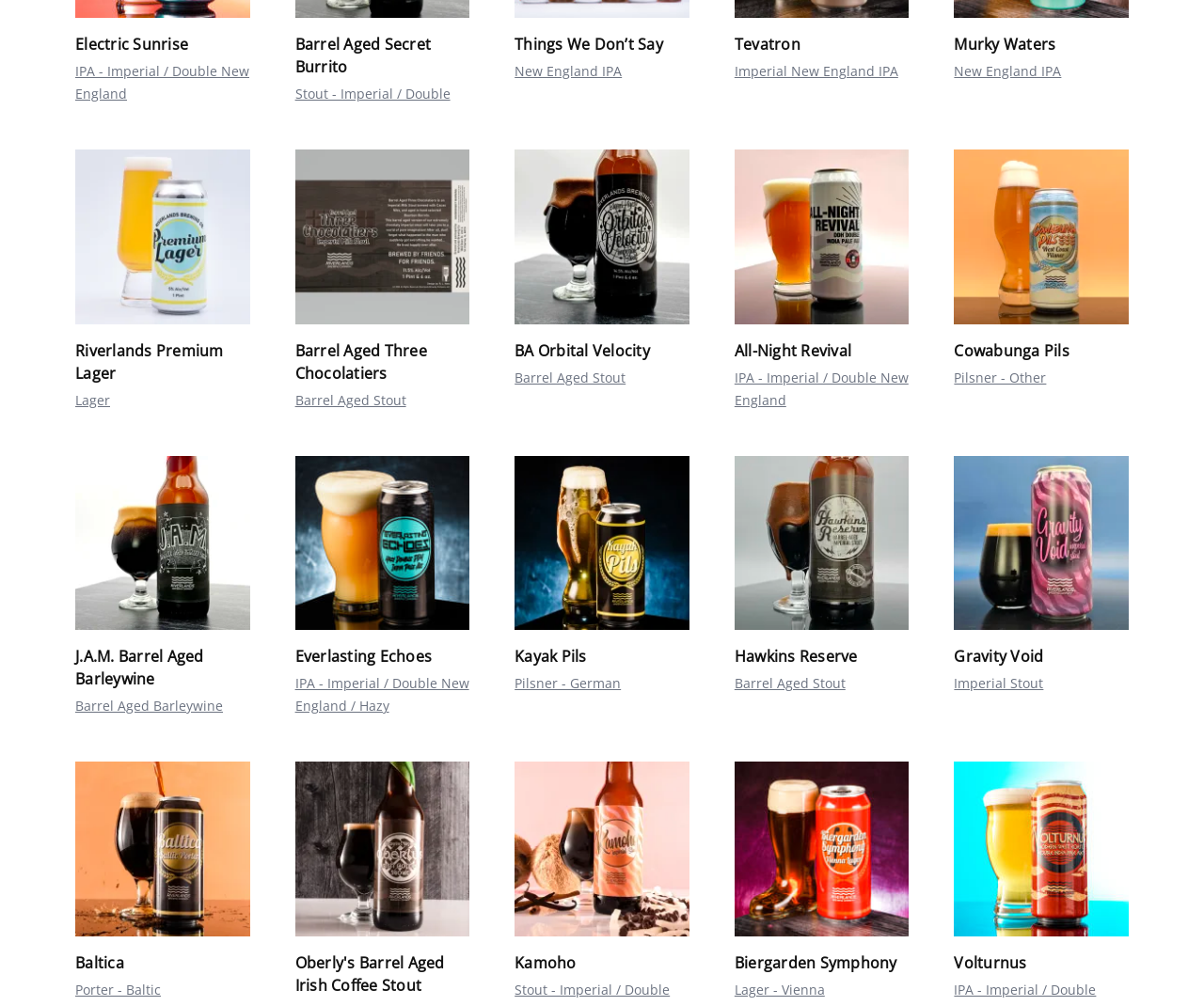Please find and report the bounding box coordinates of the element to click in order to perform the following action: "Learn about New England IPA". The coordinates should be expressed as four float numbers between 0 and 1, in the format [left, top, right, bottom].

[0.427, 0.062, 0.517, 0.08]